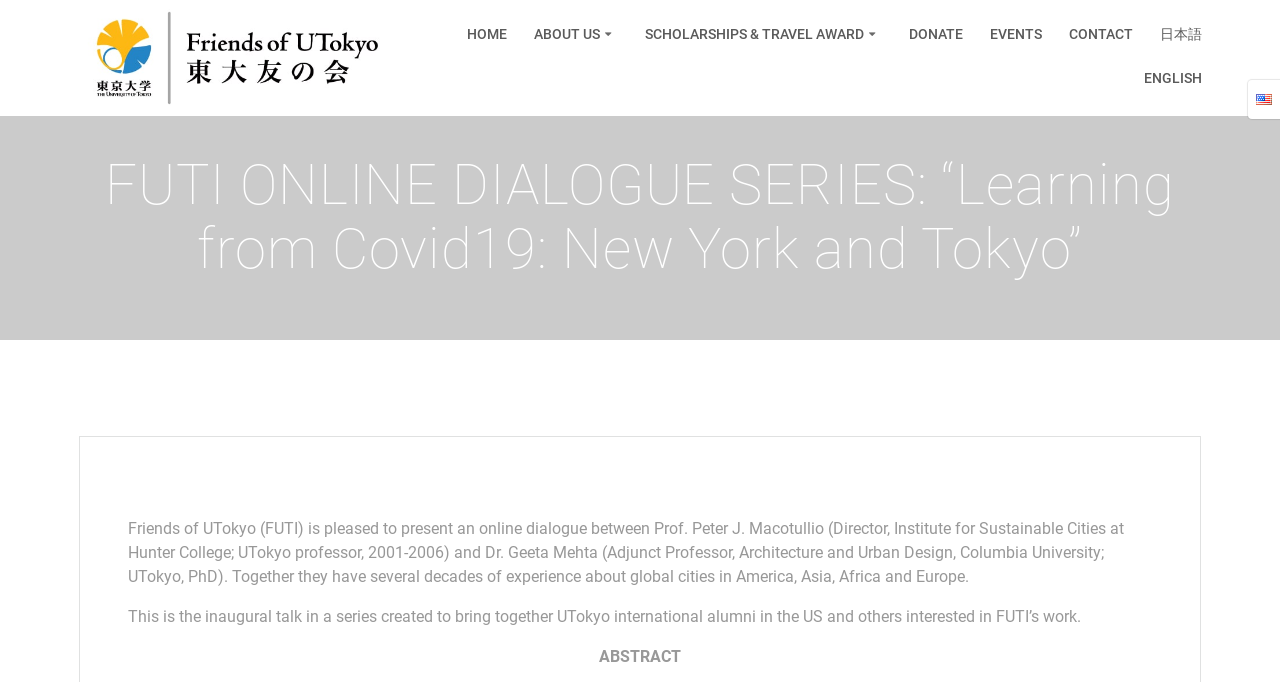Look at the image and write a detailed answer to the question: 
Who is the director of the Institute for Sustainable Cities at Hunter College?

I found the answer by reading the text 'Friends of UTokyo (FUTI) is pleased to present an online dialogue between Prof. Peter J. Macotullio (Director, Institute for Sustainable Cities at Hunter College; UTokyo professor, 2001-2006) and Dr. Geeta Mehta...' on the webpage.